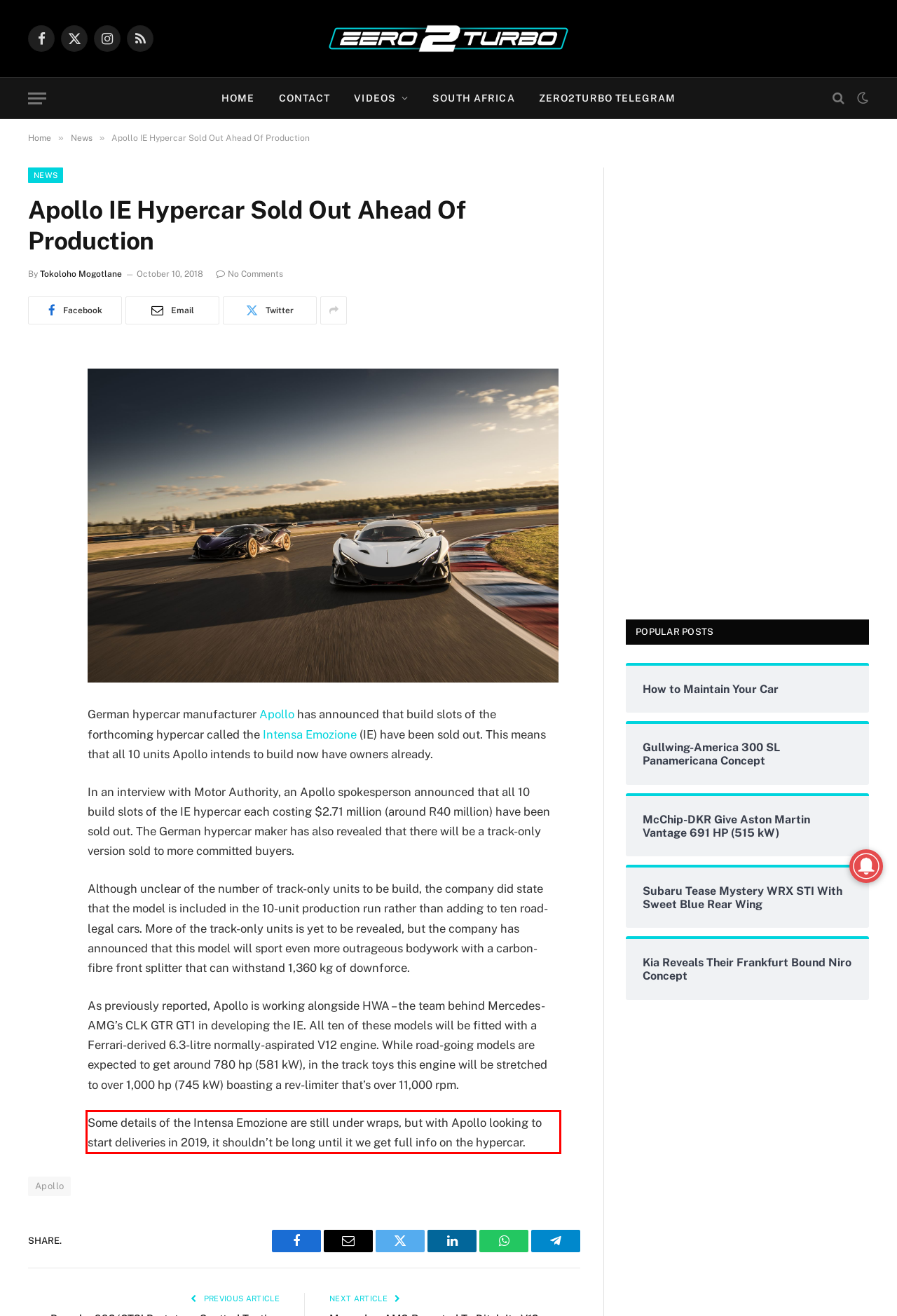Using the provided screenshot, read and generate the text content within the red-bordered area.

Some details of the Intensa Emozione are still under wraps, but with Apollo looking to start deliveries in 2019, it shouldn’t be long until it we get full info on the hypercar.